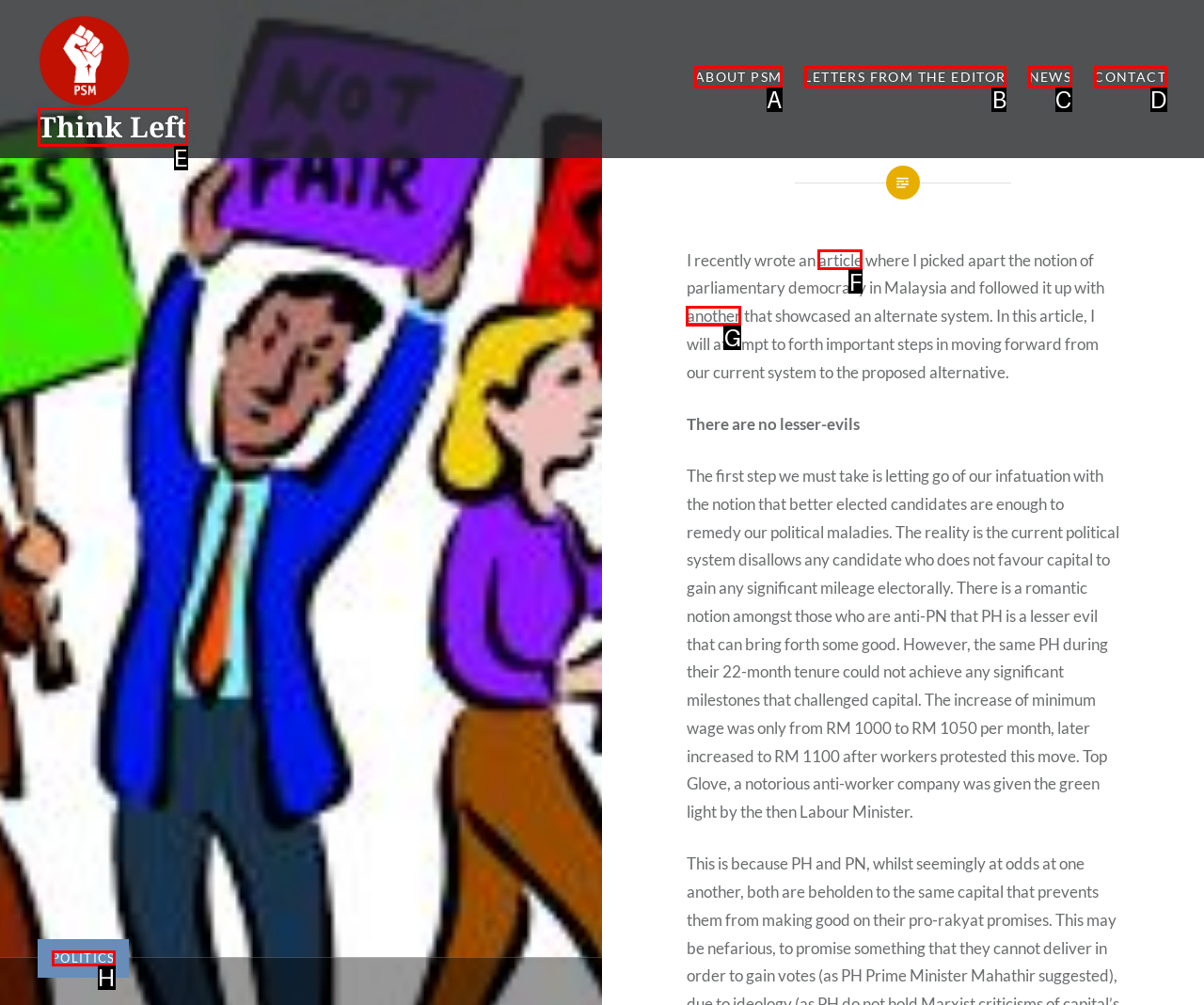Tell me which one HTML element best matches the description: Letters from the Editor
Answer with the option's letter from the given choices directly.

B